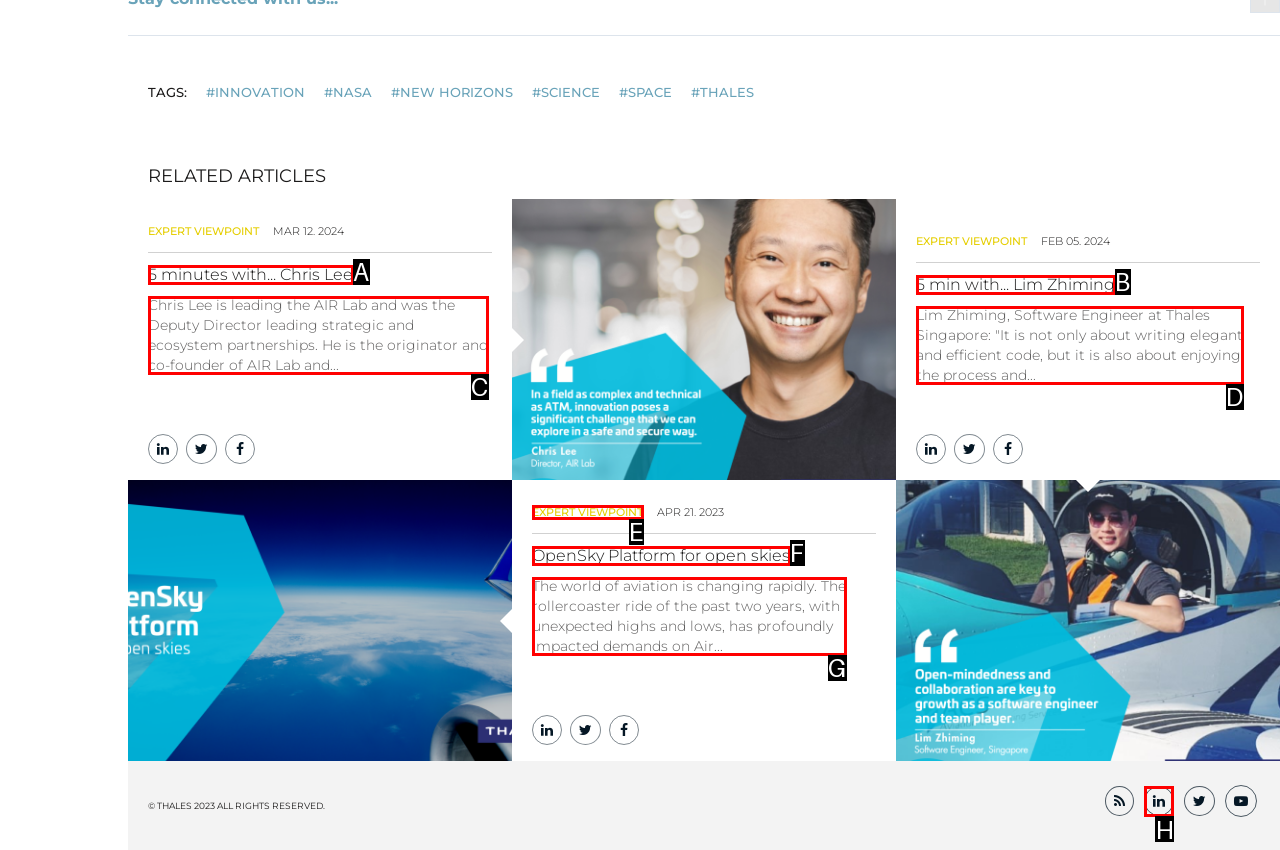Determine which HTML element should be clicked for this task: Share the page on social media
Provide the option's letter from the available choices.

H